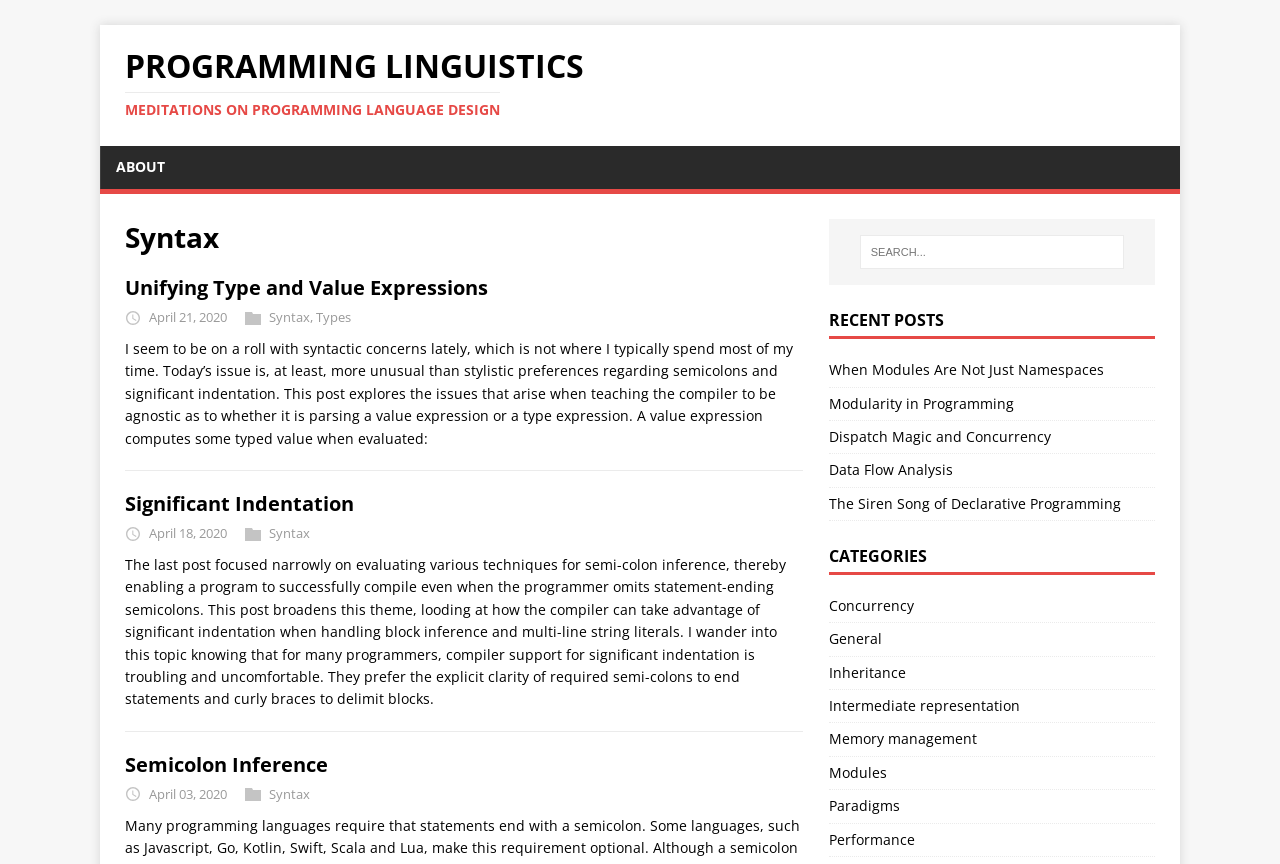Pinpoint the bounding box coordinates of the element you need to click to execute the following instruction: "Check the thread previous link". The bounding box should be represented by four float numbers between 0 and 1, in the format [left, top, right, bottom].

None